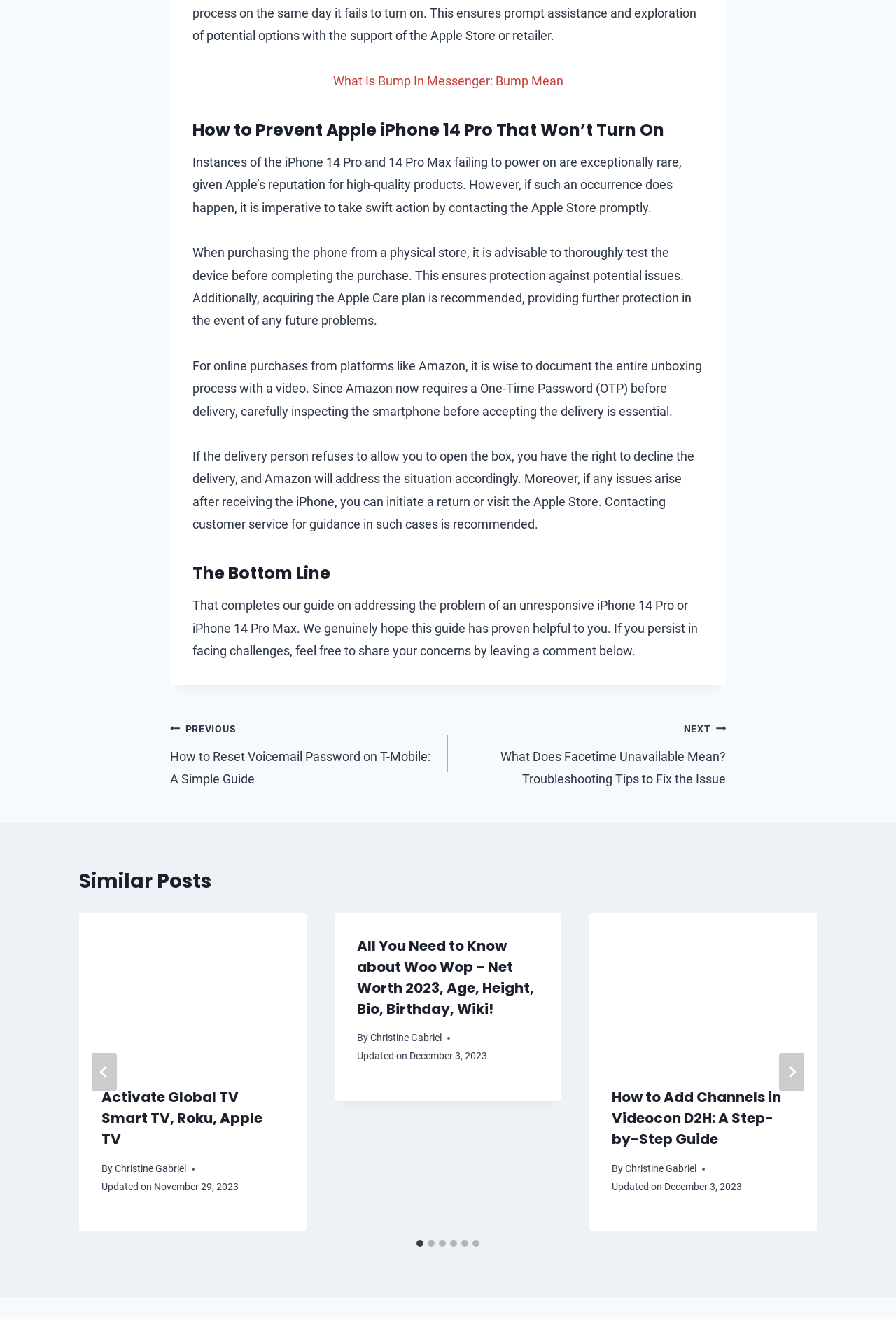How many similar posts are listed?
Give a single word or phrase as your answer by examining the image.

6